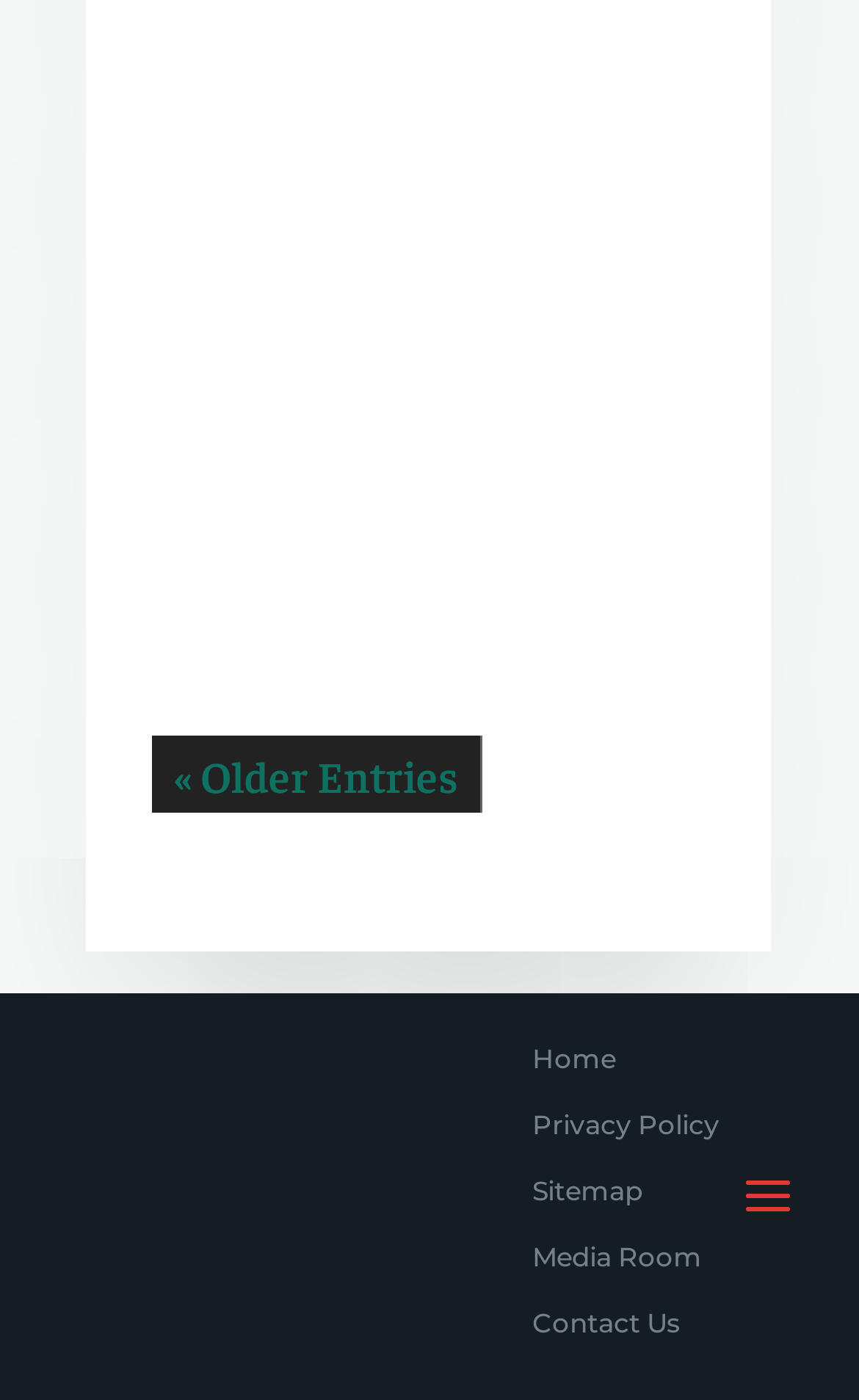Please identify the bounding box coordinates of the clickable area that will fulfill the following instruction: "Contact Us". The coordinates should be in the format of four float numbers between 0 and 1, i.e., [left, top, right, bottom].

None